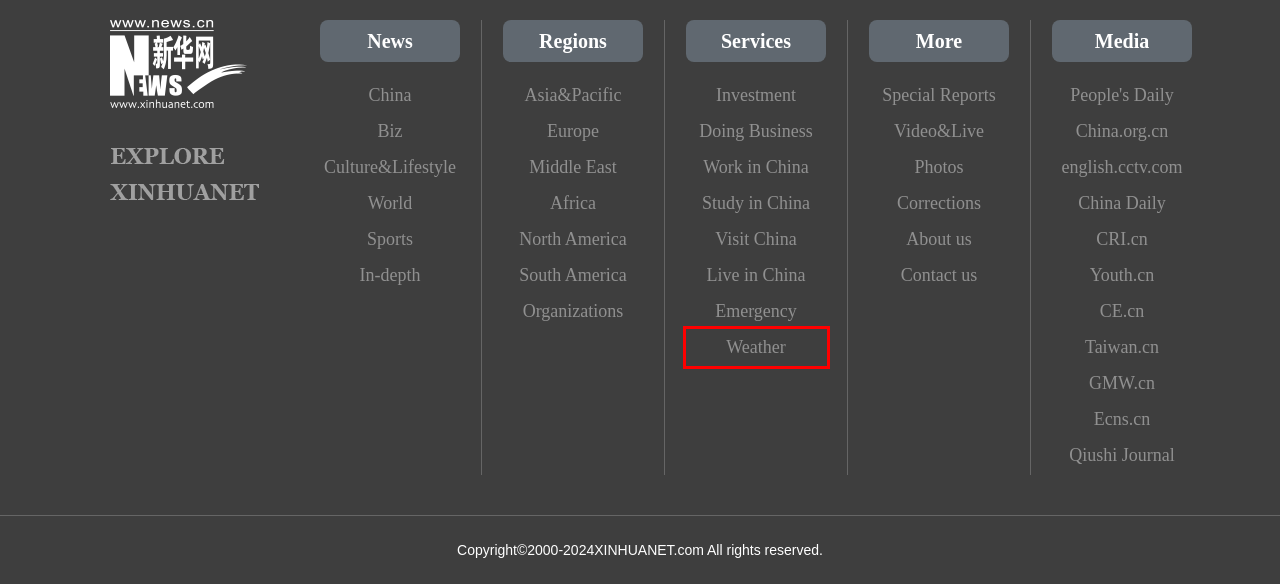Look at the screenshot of the webpage and find the element within the red bounding box. Choose the webpage description that best fits the new webpage that will appear after clicking the element. Here are the candidates:
A. In-depth | English.news.cn
B. DO BUSINESS IN CHINA
C. CMA
D. VISIT CHINA
E. Corrections - Xinhua | English.news.cn
F. About us-Xinhua
G. INVEST IN CHINA
H. World - South America | English.news.cn

C